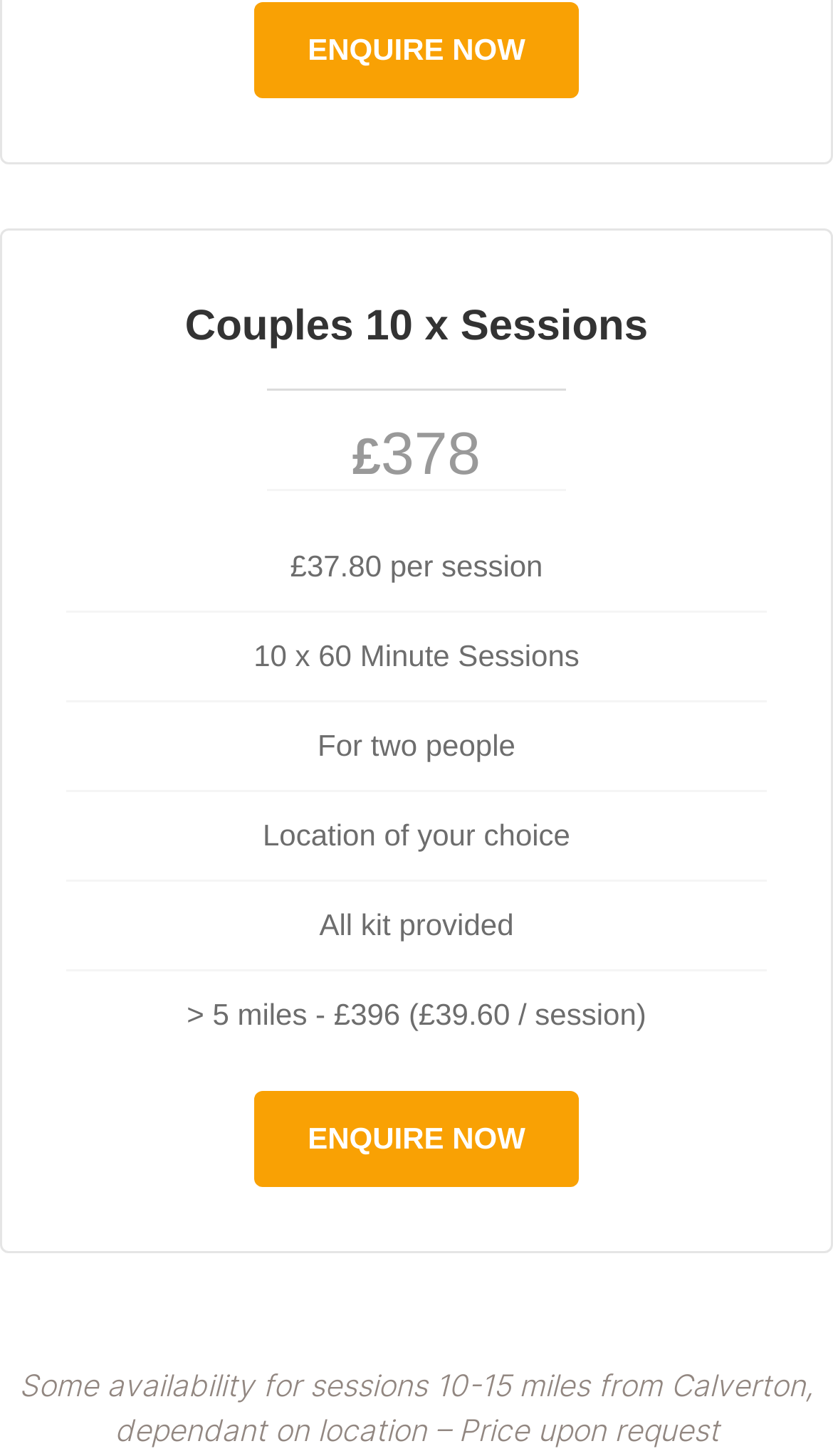Is the location of the sessions fixed?
Kindly answer the question with as much detail as you can.

I found the answer by looking at the StaticText element that says 'Location of your choice' which is located below the heading 'Couples 10 x Sessions', indicating that the location is not fixed.